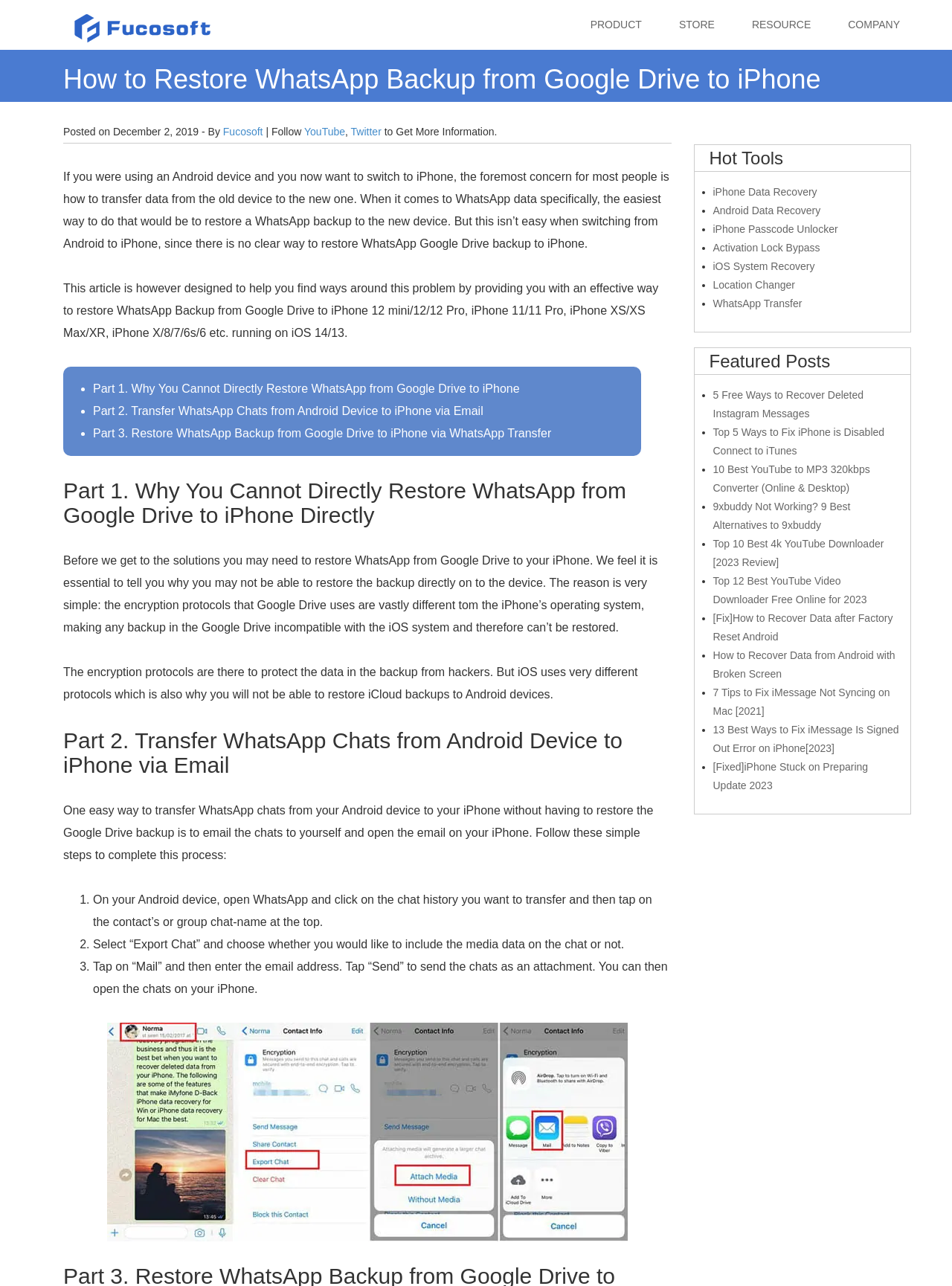Kindly determine the bounding box coordinates of the area that needs to be clicked to fulfill this instruction: "Ask a question".

None